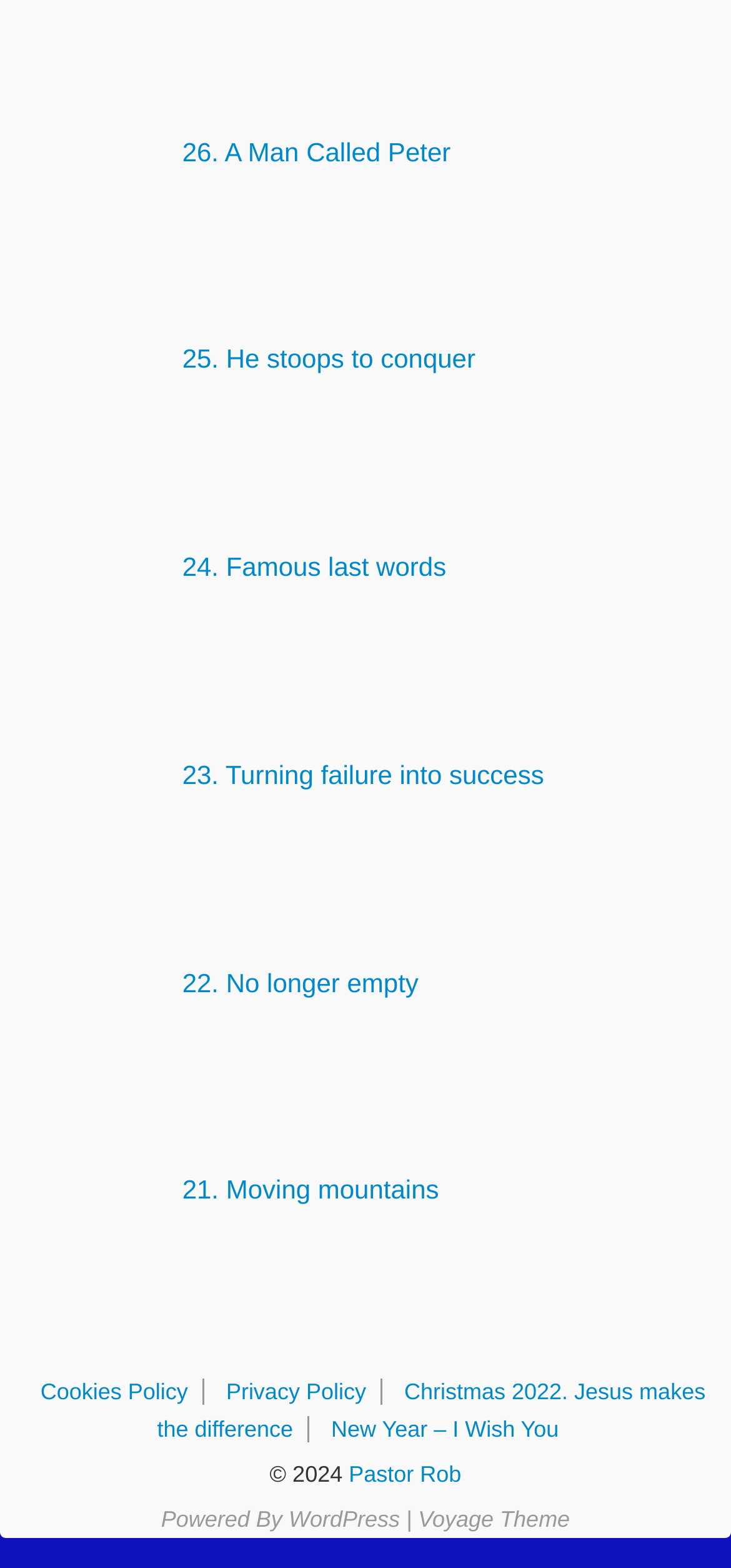How many links are in the main content area?
Based on the screenshot, give a detailed explanation to answer the question.

I counted the number of links in the main content area, which are '26. A Man Called Peter', '25. He stoops to conquer', '24. Famous last words', '23. Turning failure into success', '22. No longer empty', and '21. Moving mountains'.